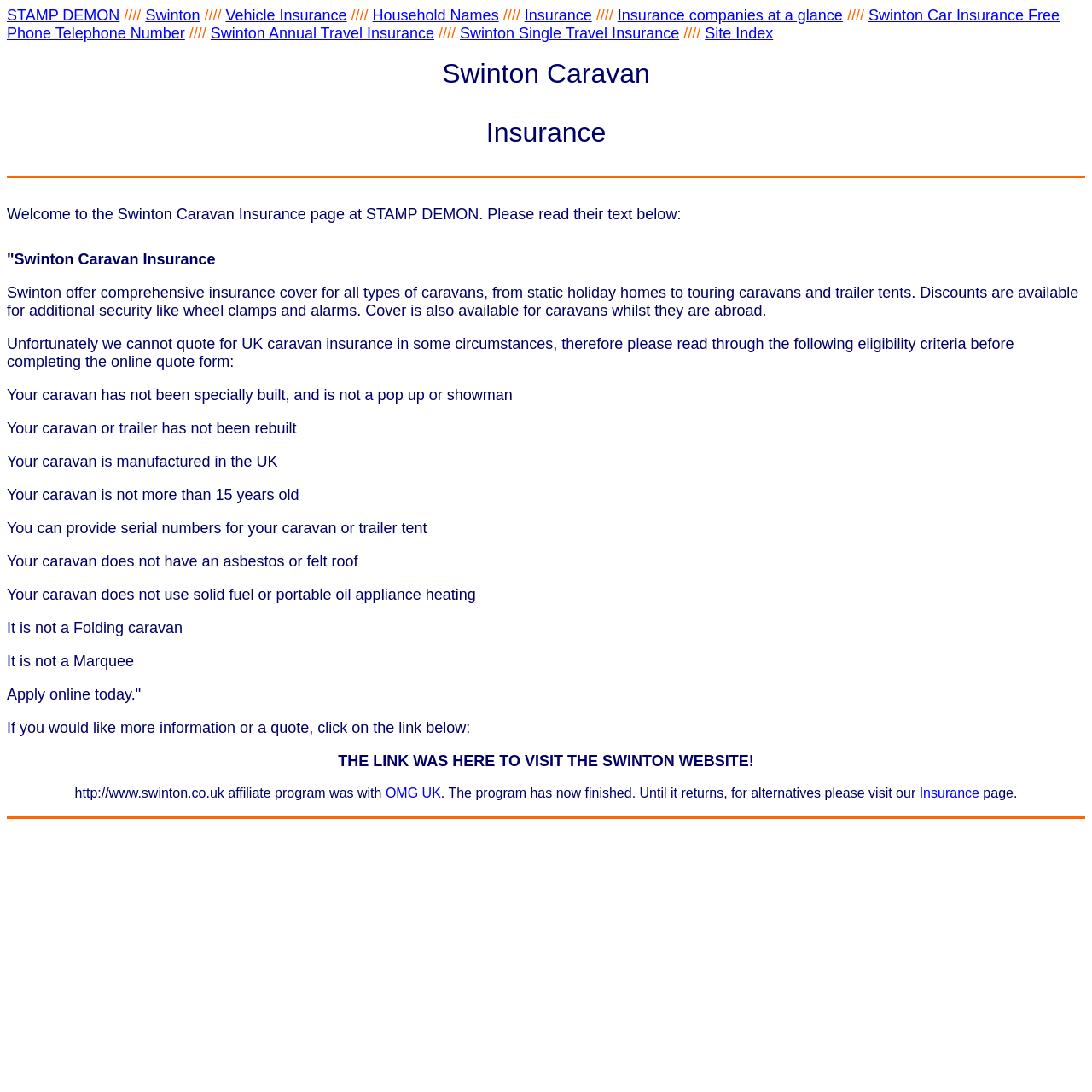Locate the bounding box coordinates of the clickable region necessary to complete the following instruction: "Click on the 'OMG UK' link". Provide the coordinates in the format of four float numbers between 0 and 1, i.e., [left, top, right, bottom].

[0.353, 0.72, 0.404, 0.733]